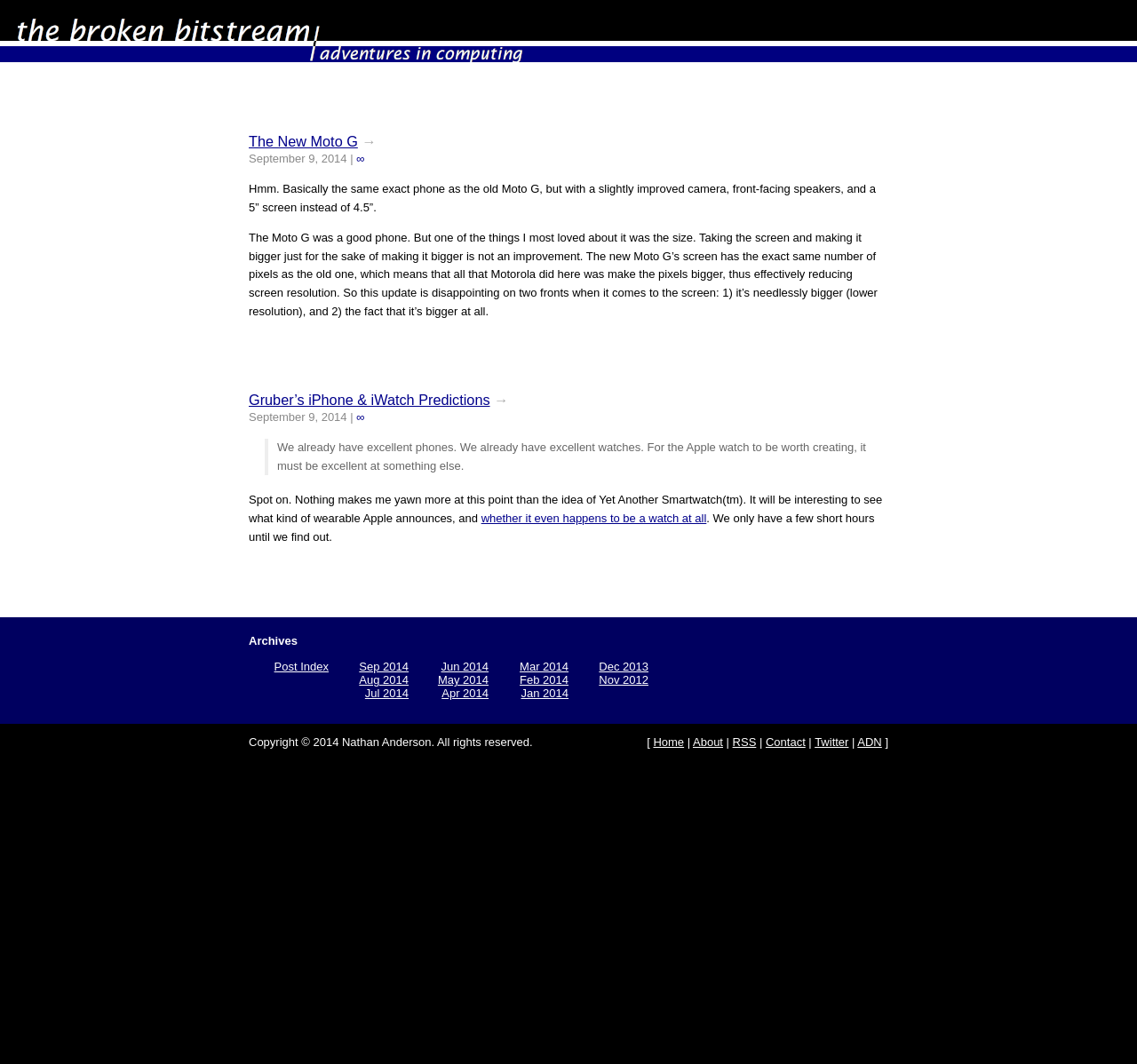Pinpoint the bounding box coordinates of the element that must be clicked to accomplish the following instruction: "View the archives for September 2014". The coordinates should be in the format of four float numbers between 0 and 1, i.e., [left, top, right, bottom].

[0.316, 0.62, 0.359, 0.633]